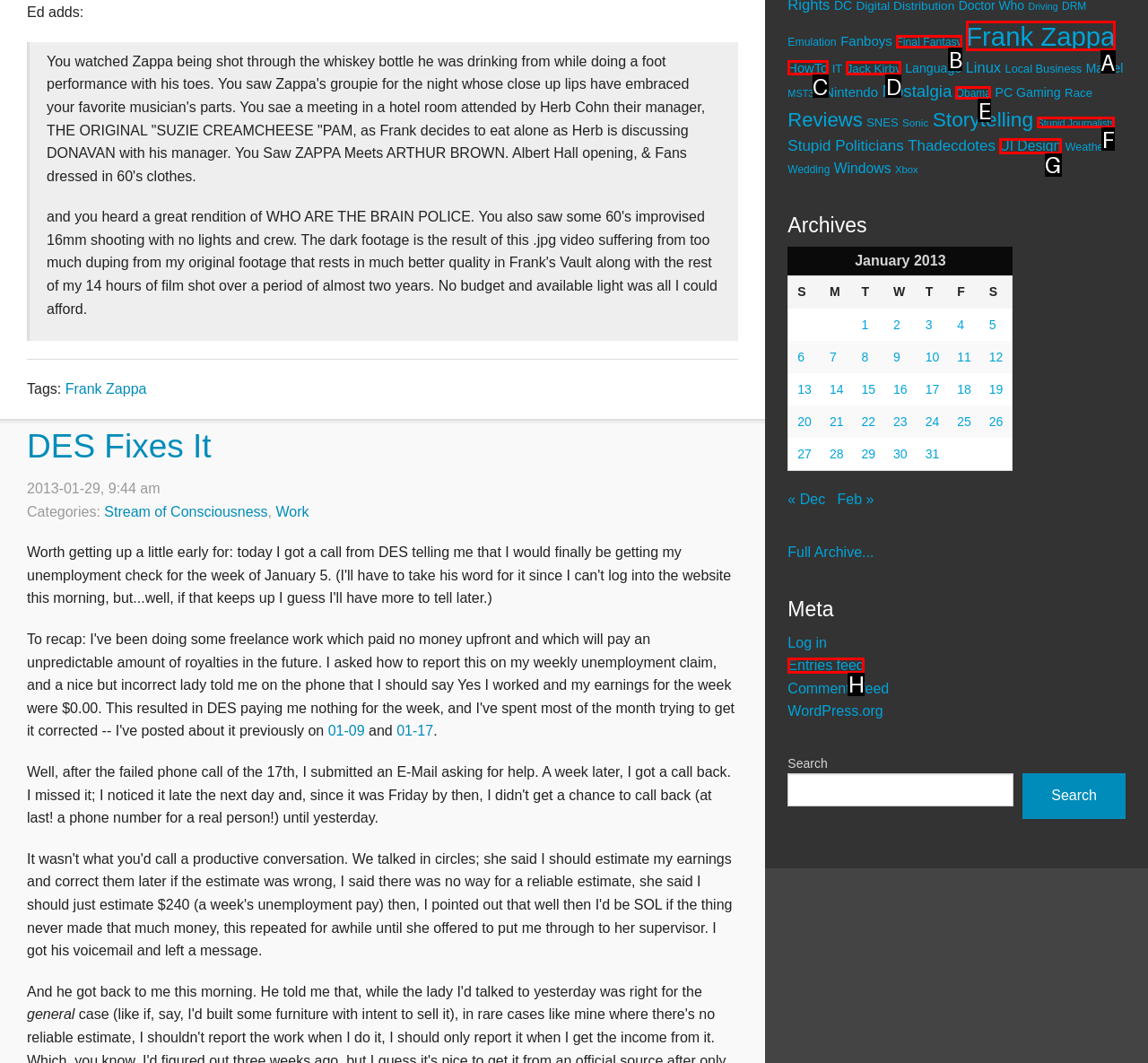Assess the description: Jack Kirby and select the option that matches. Provide the letter of the chosen option directly from the given choices.

D